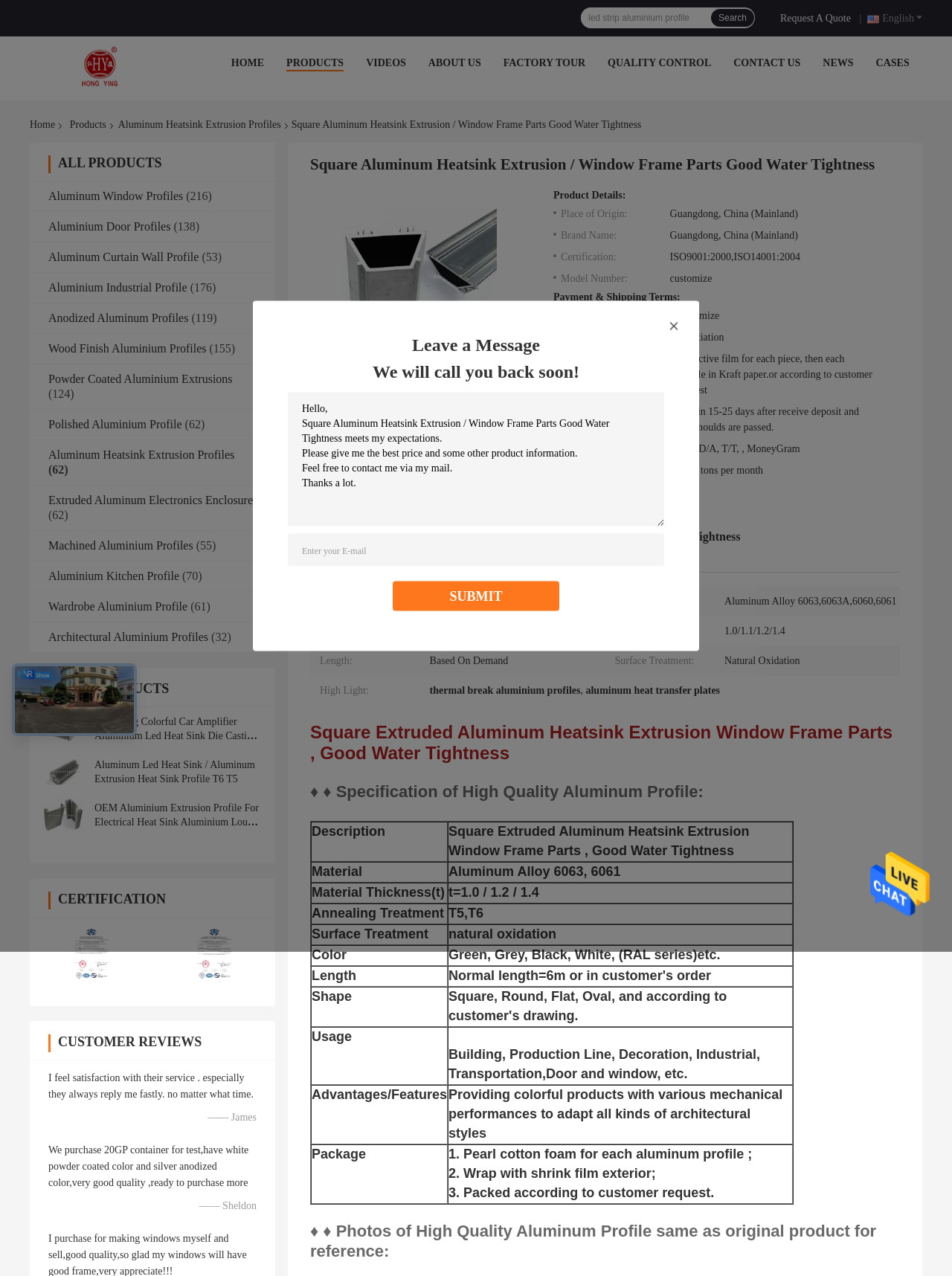Please locate the bounding box coordinates of the element that should be clicked to complete the given instruction: "Submit an inquiry".

[0.472, 0.461, 0.528, 0.473]